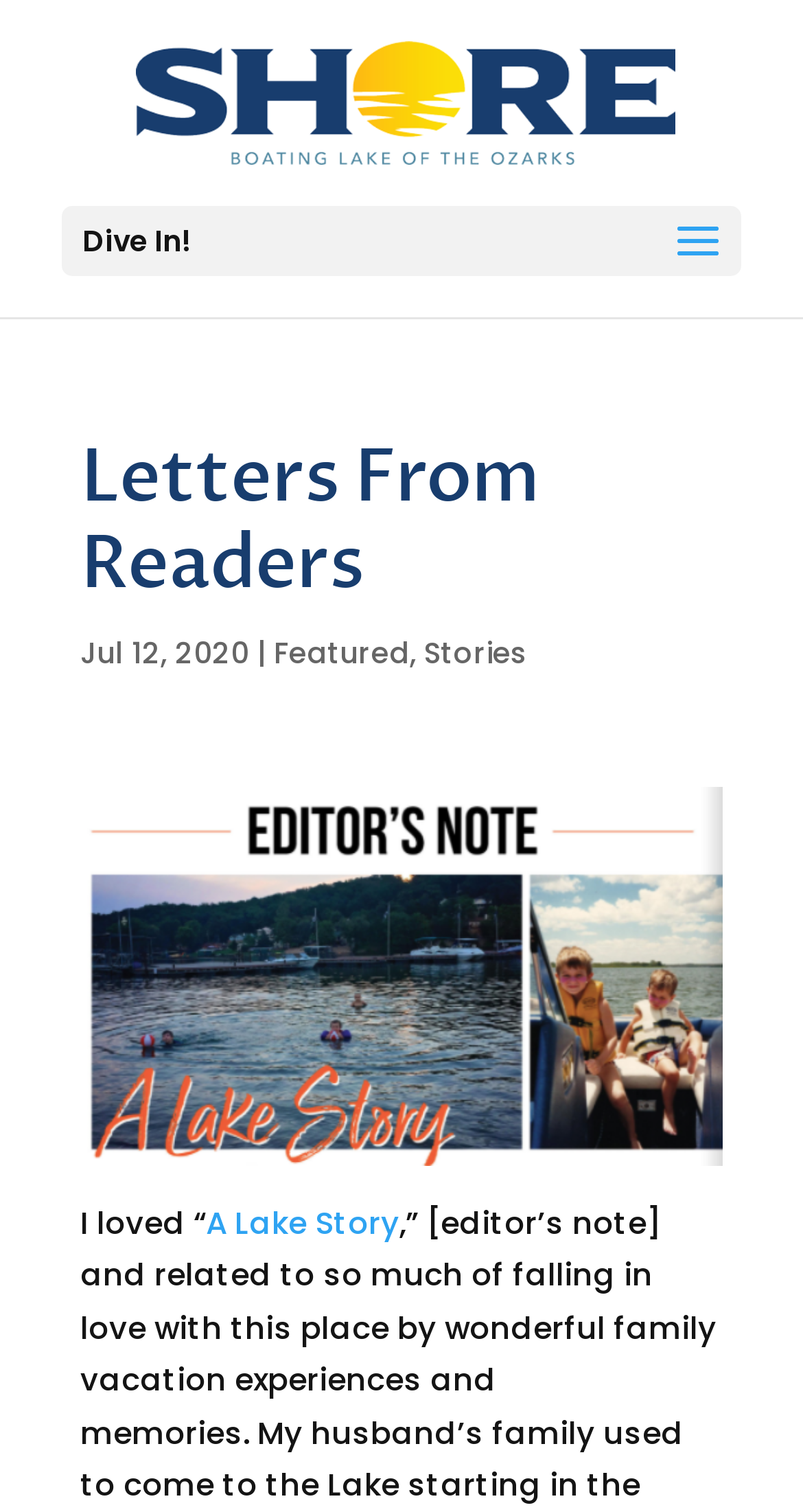Please determine the bounding box coordinates for the UI element described here. Use the format (top-left x, top-left y, bottom-right x, bottom-right y) with values bounded between 0 and 1: A Lake Story

[0.256, 0.794, 0.497, 0.823]